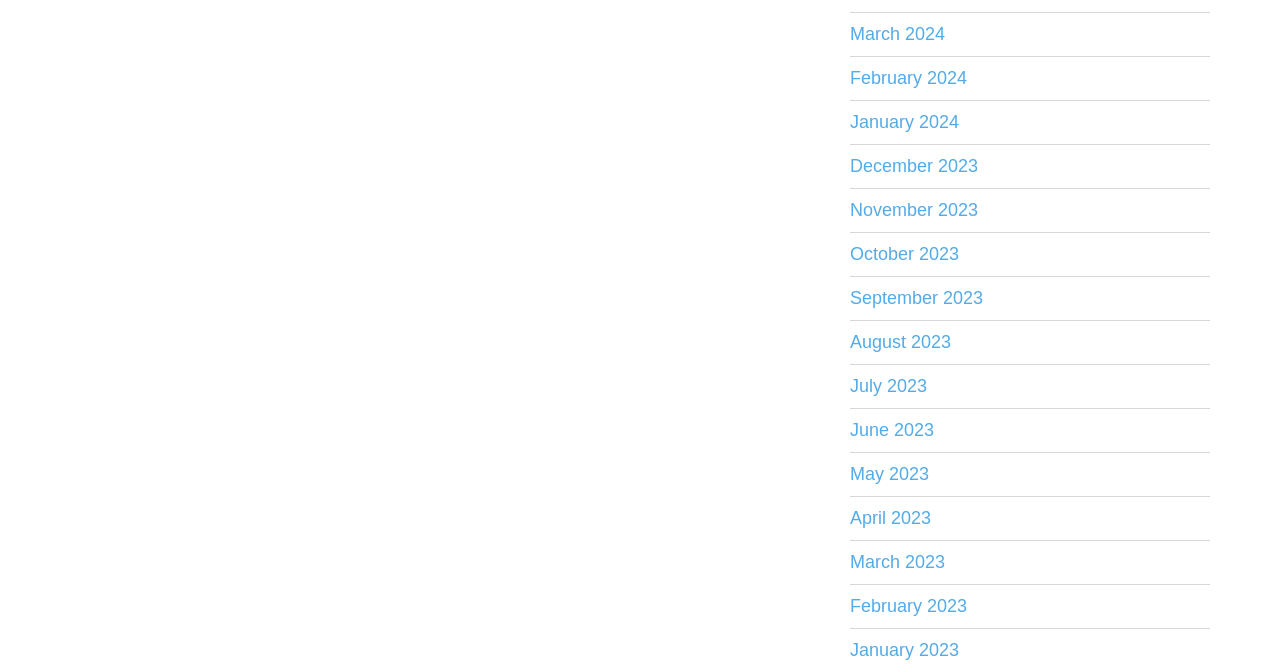Are the months listed in chronological order?
Refer to the image and provide a concise answer in one word or phrase.

Yes